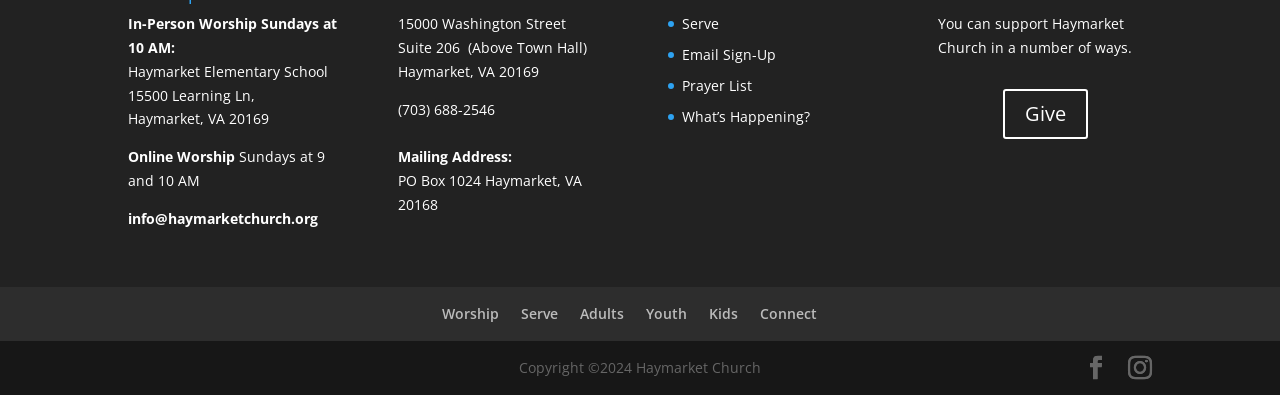Identify the bounding box coordinates of the region that needs to be clicked to carry out this instruction: "Join Online Worship". Provide these coordinates as four float numbers ranging from 0 to 1, i.e., [left, top, right, bottom].

[0.1, 0.373, 0.184, 0.421]